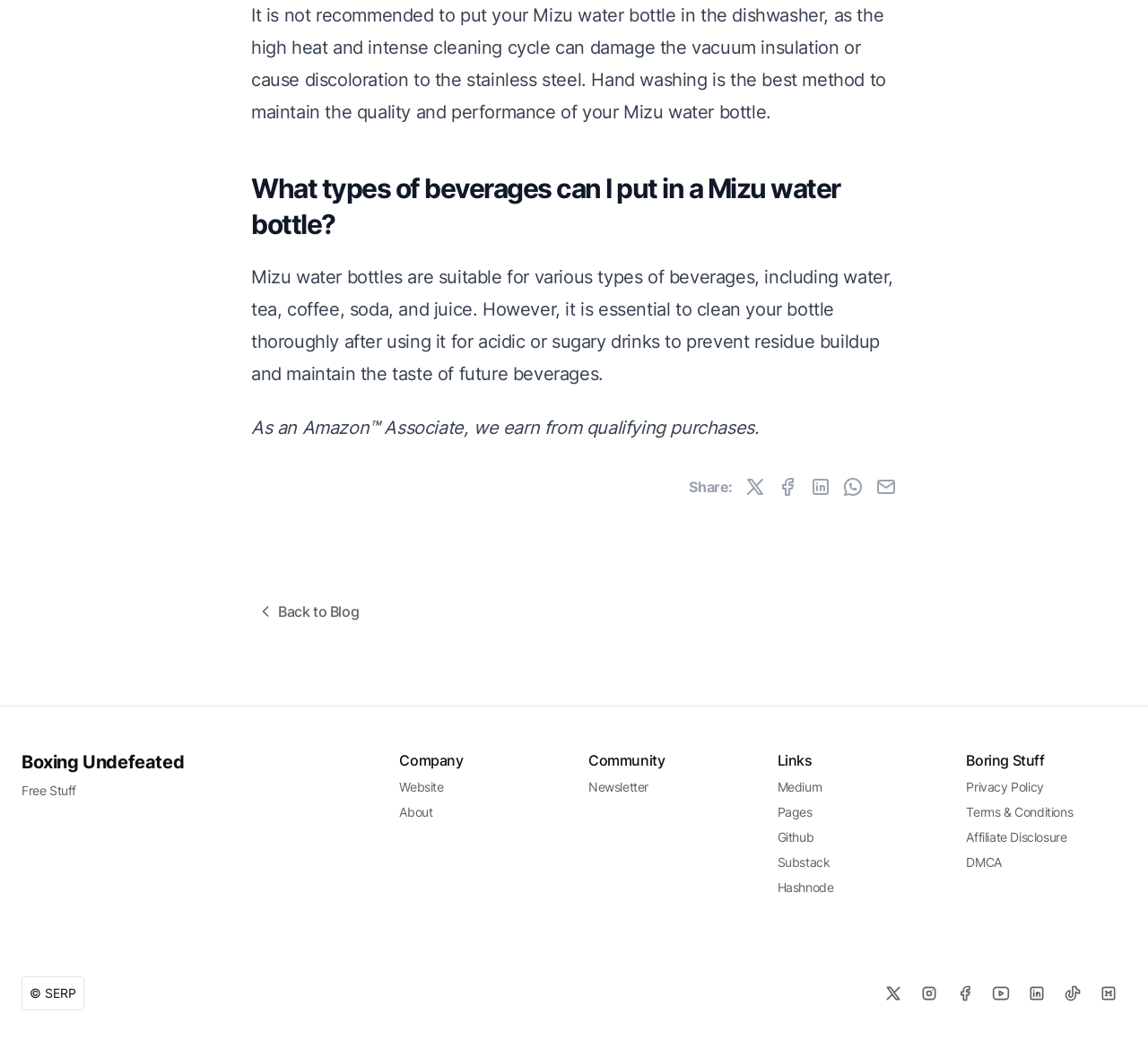Please specify the bounding box coordinates in the format (top-left x, top-left y, bottom-right x, bottom-right y), with values ranging from 0 to 1. Identify the bounding box for the UI component described as follows: aria-label="Facebook"

[0.825, 0.938, 0.856, 0.972]